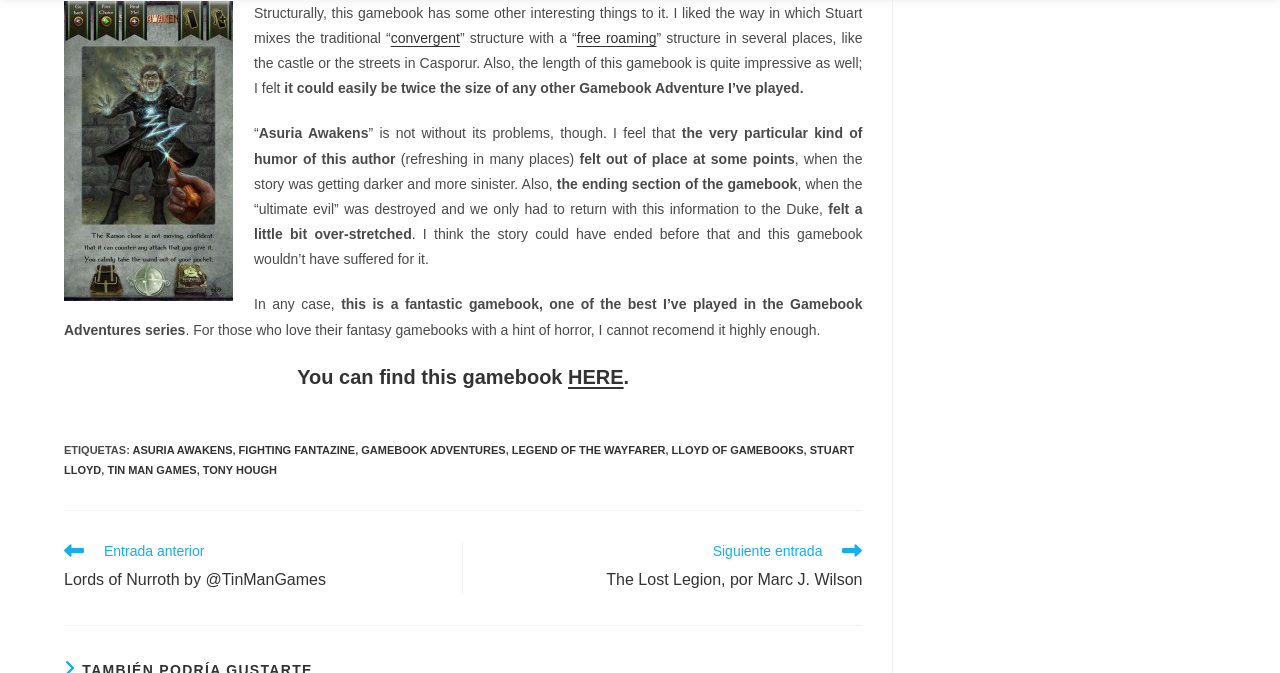Pinpoint the bounding box coordinates of the clickable area necessary to execute the following instruction: "Click on the link to read more about Asuria Awakens". The coordinates should be given as four float numbers between 0 and 1, namely [left, top, right, bottom].

[0.103, 0.66, 0.182, 0.677]